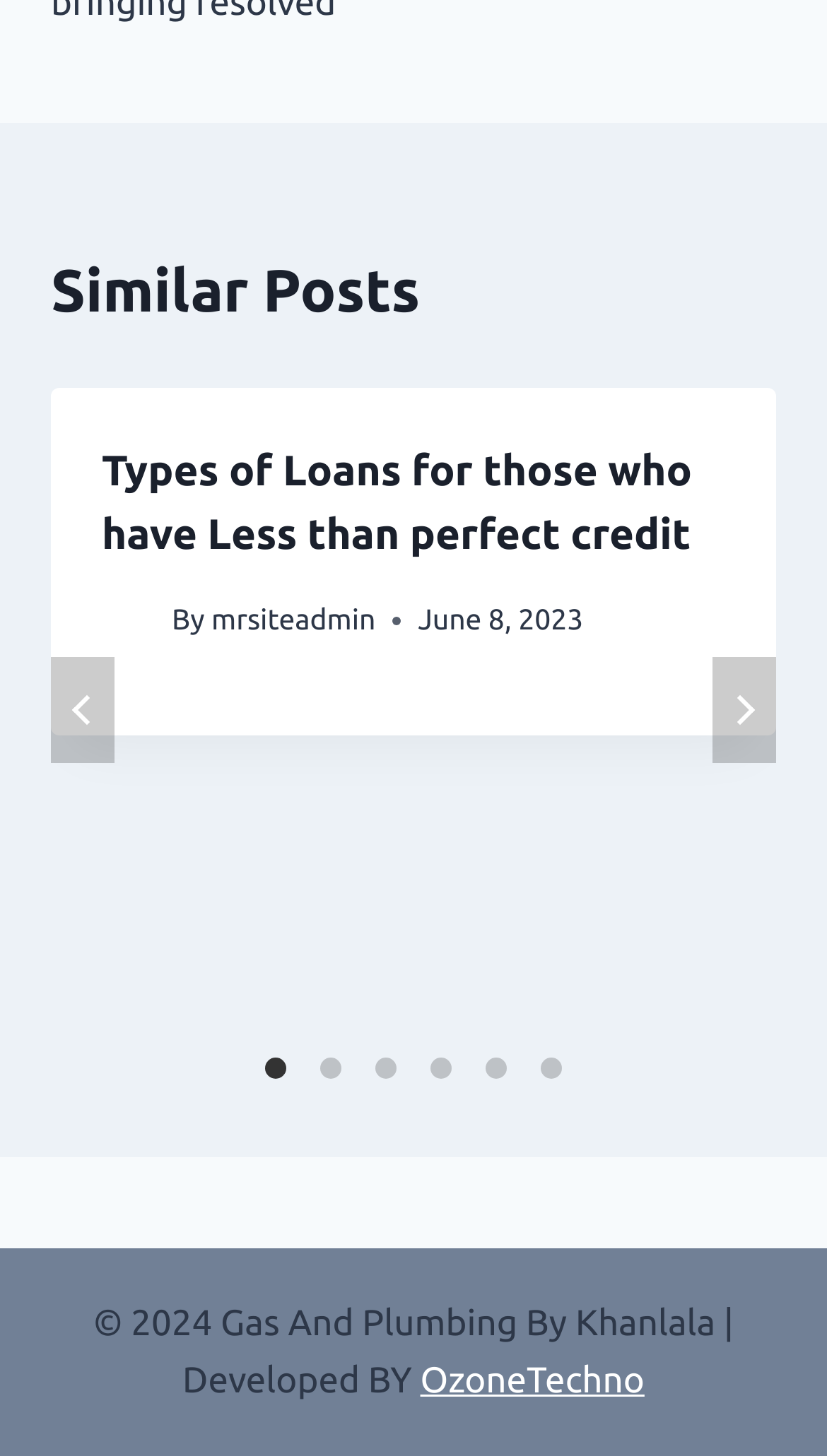Respond to the question below with a concise word or phrase:
What is the title of the article?

Types of Loans for those who have Less than perfect credit